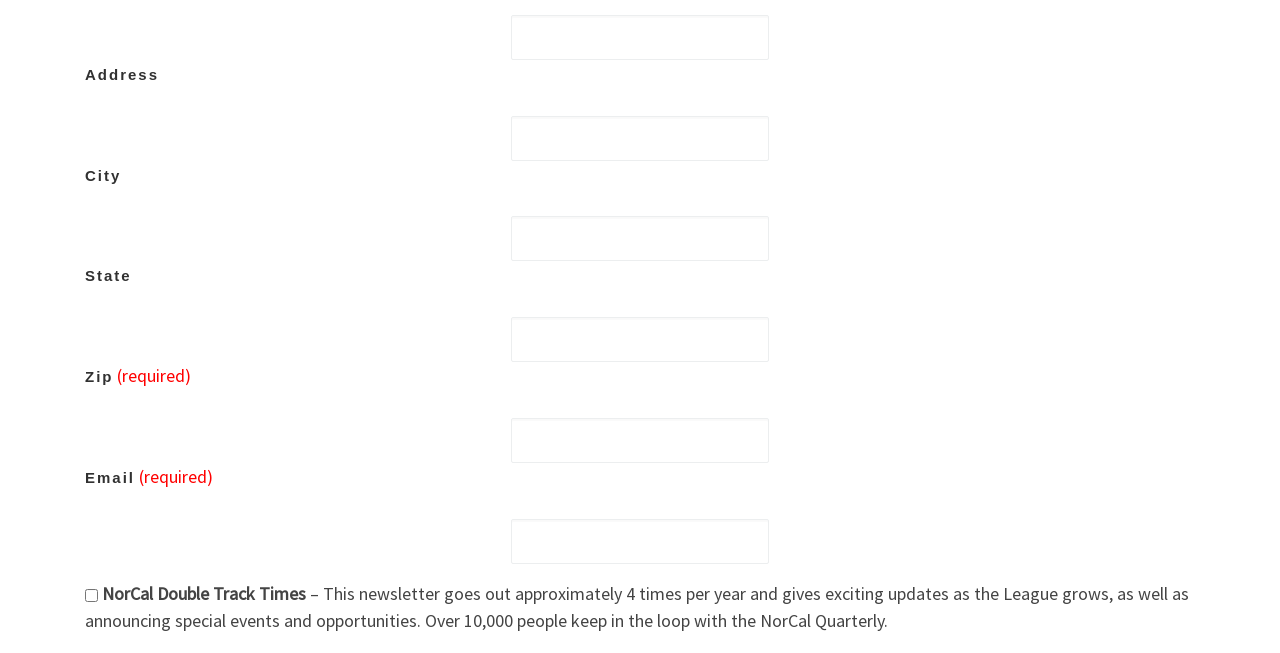Given the following UI element description: "Intellectual and industrial property.", find the bounding box coordinates in the webpage screenshot.

None